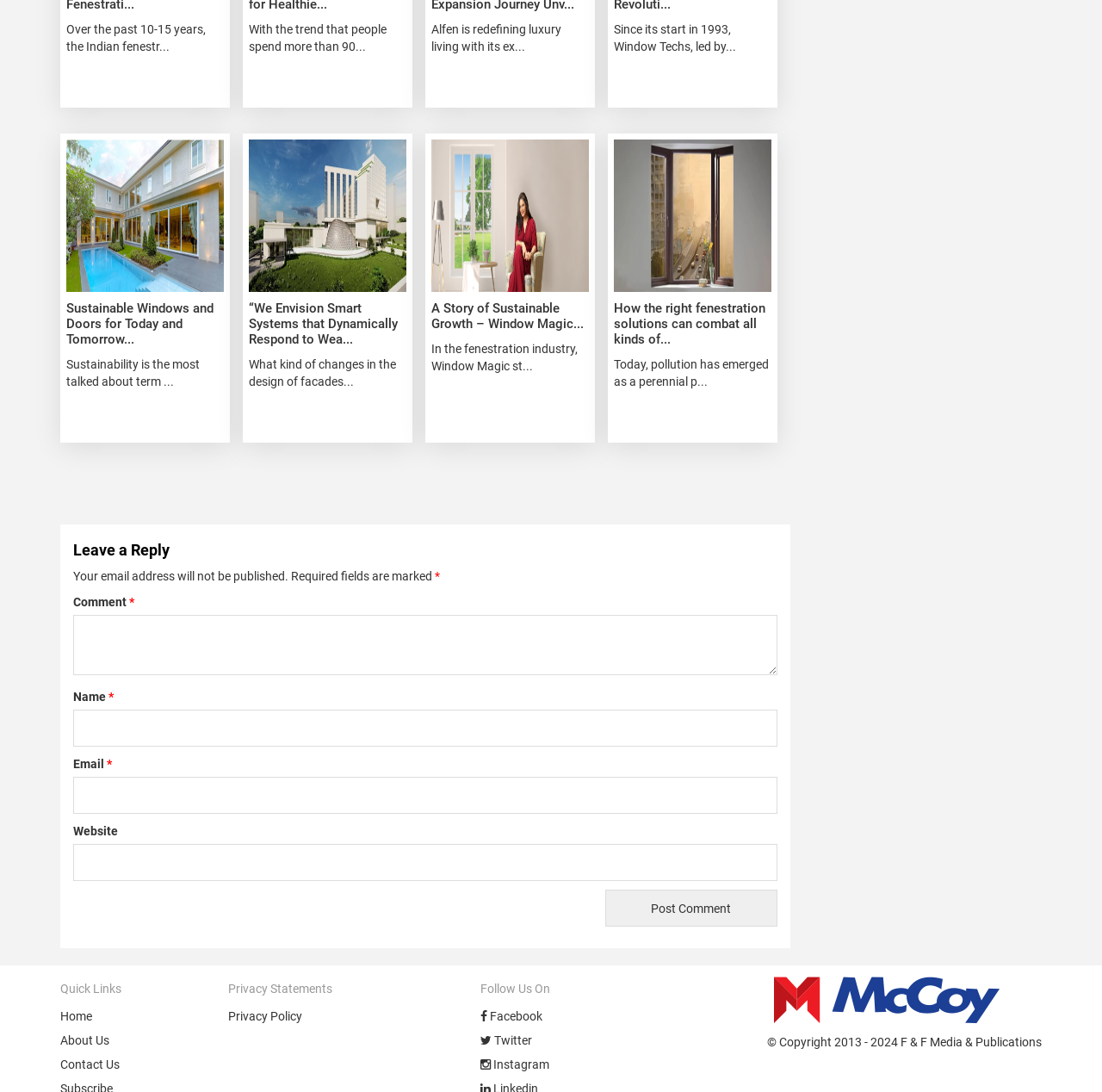Find the bounding box coordinates of the area to click in order to follow the instruction: "Enter your name".

[0.066, 0.65, 0.705, 0.684]